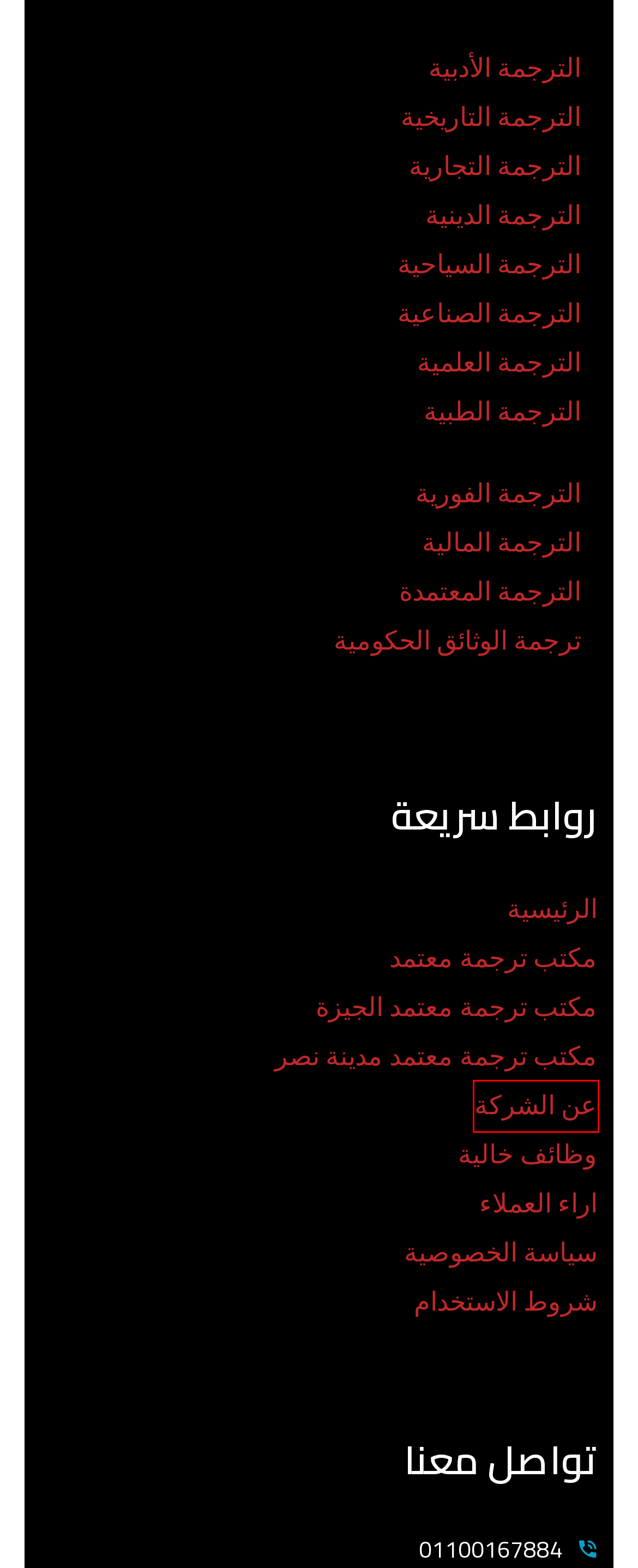Analyze the screenshot of a webpage that features a red rectangle bounding box. Pick the webpage description that best matches the new webpage you would see after clicking on the element within the red bounding box. Here are the candidates:
A. الترجمة التاريخية | شركة جودة للترجمة المعتمدة
B. الترجمة الطبية | شركة جودة للترجمة المعتمدة
C. الترجمة الصناعية | شركة جودة للترجمة المعتمدة
D. الترجمة المالية | شركة جودة للترجمة المعتمدة
E. عن الشركة | شركة جودة للترجمة المعتمدة
F. الترجمة المعتمدة | شركة جودة للترجمة المعتمدة
G. الترجمة الفورية | شركة جودة للترجمة المعتمدة
H. الترجمة الدينية | شركة جودة للترجمة المعتمدة

E